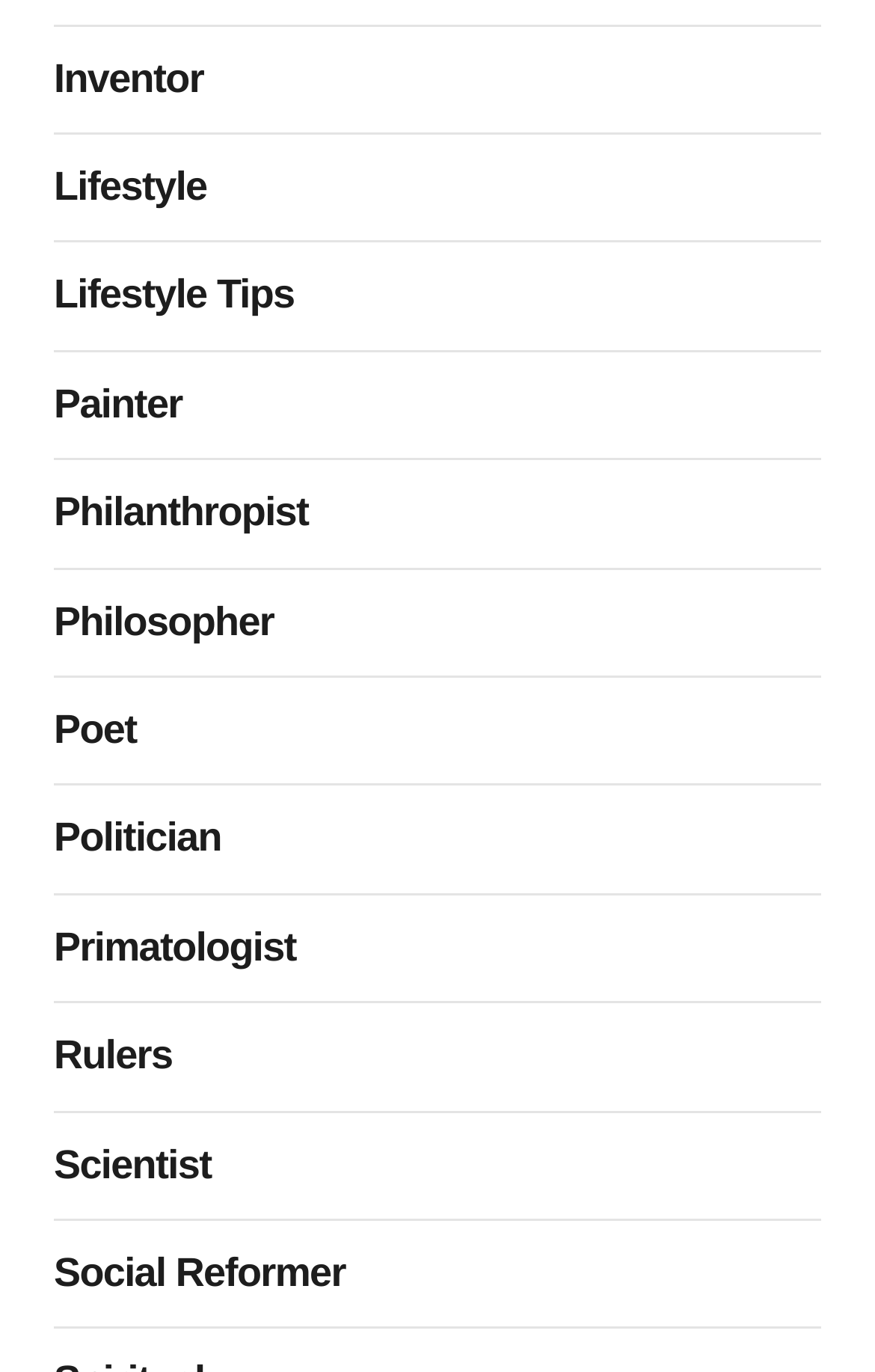Provide the bounding box coordinates of the HTML element this sentence describes: "Lifestyle Tips". The bounding box coordinates consist of four float numbers between 0 and 1, i.e., [left, top, right, bottom].

[0.062, 0.197, 0.364, 0.235]